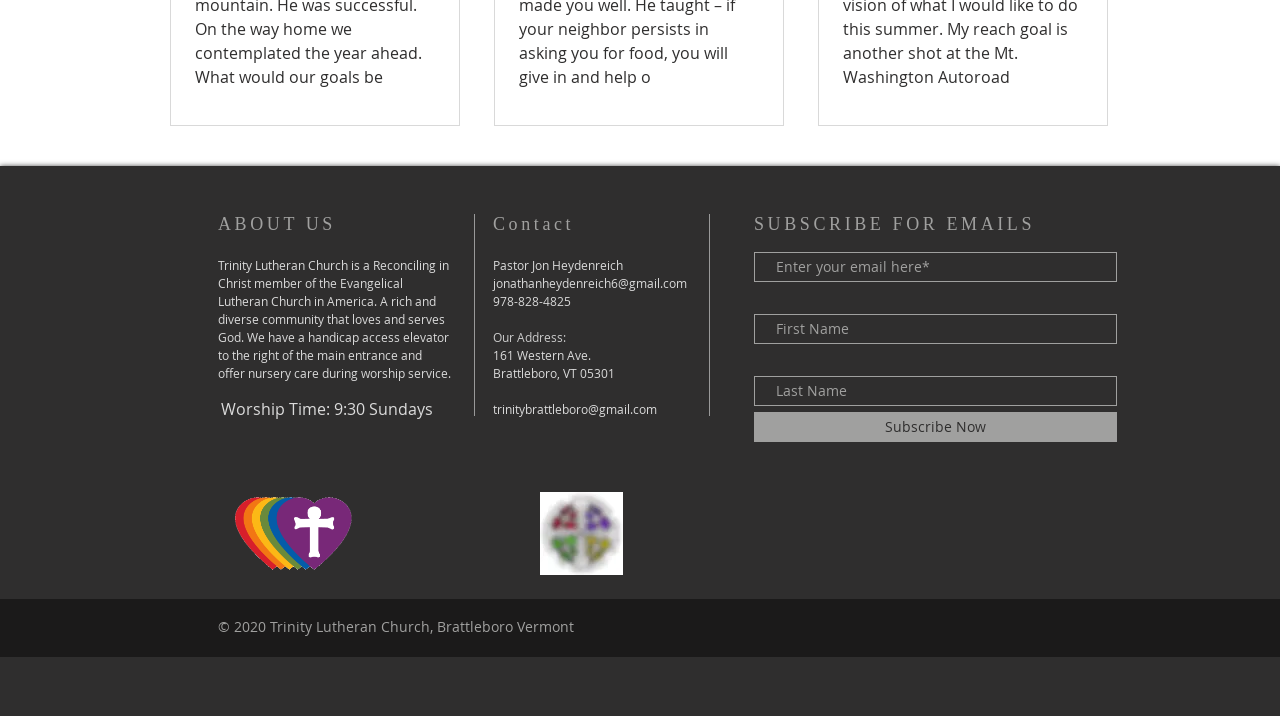Can you give a detailed response to the following question using the information from the image? What is the name of the church?

The name of the church can be found in the StaticText element with the text 'Trinity Lutheran Church is a Reconciling in Christ member of the Evangelical Lutheran Church in America.'